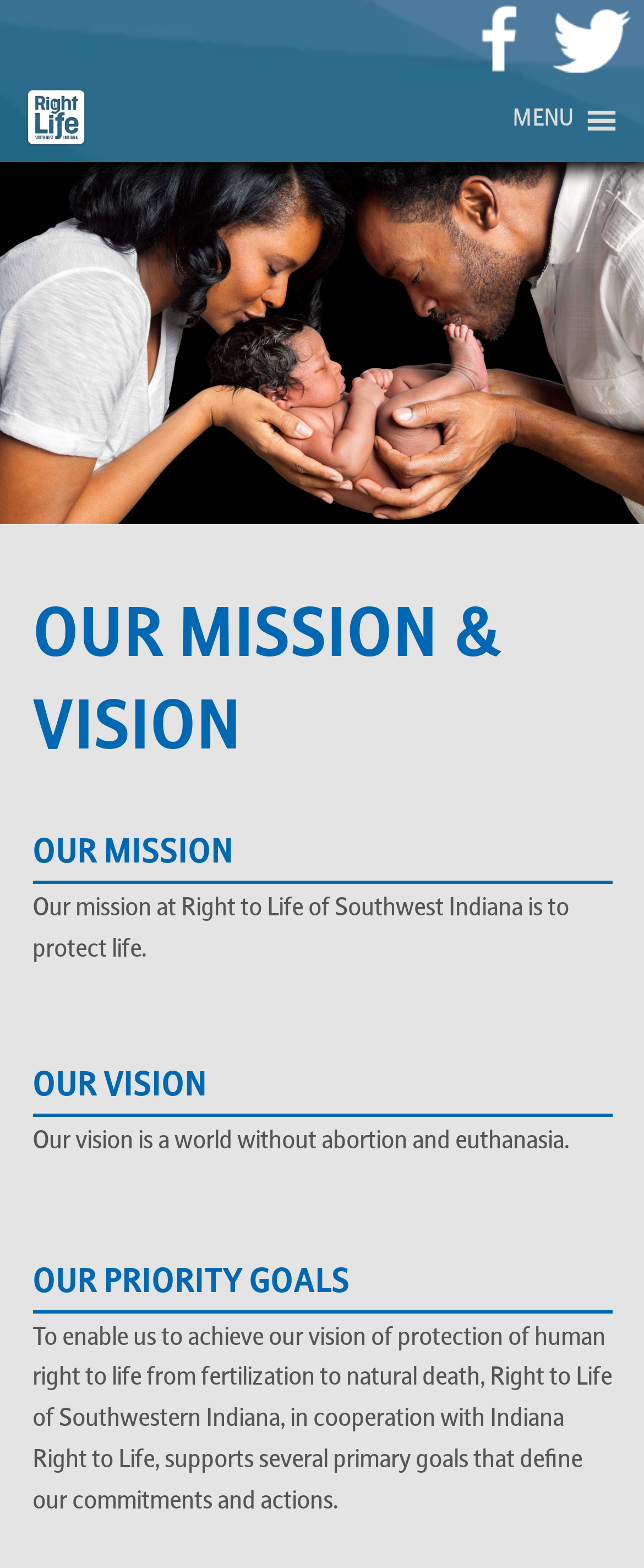Is the menu expanded?
Using the information presented in the image, please offer a detailed response to the question.

The menu button with the text 'MENU' has an attribute 'expanded' set to 'False', indicating that the menu is not expanded.